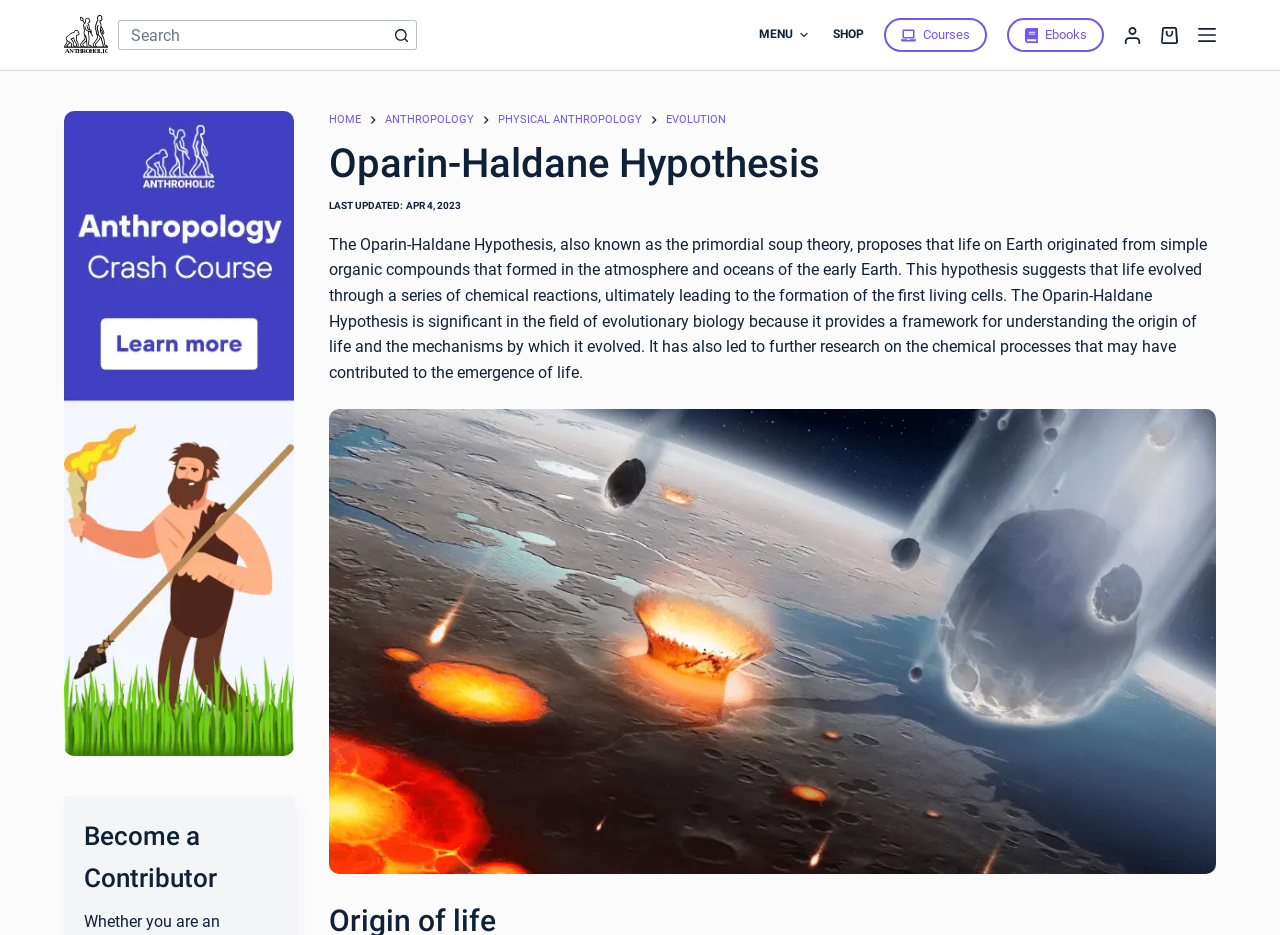Identify the bounding box for the described UI element: "alt="Anthroholic.com Logo"".

[0.05, 0.016, 0.084, 0.059]